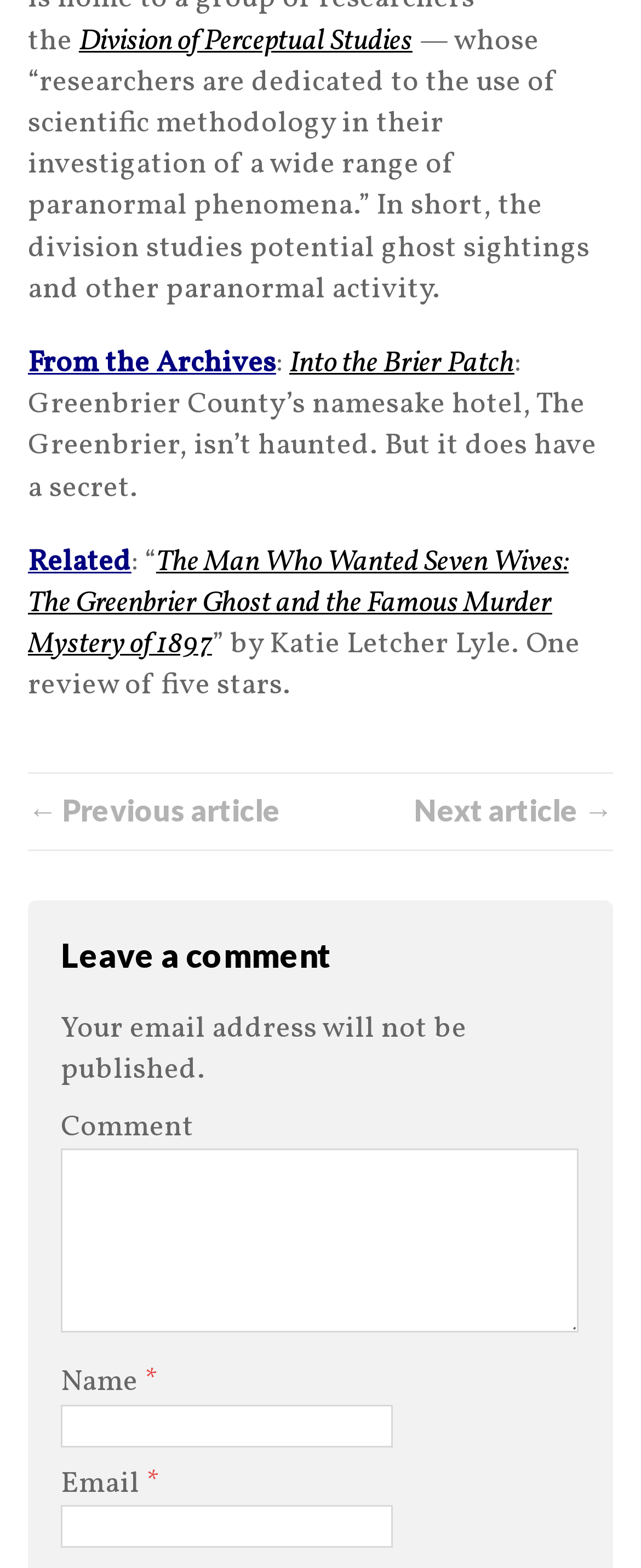What is required to leave a comment?
Refer to the image and give a detailed answer to the query.

The answer can be found in the textboxes and static text elements at the bottom of the webpage. There are two required fields: 'Name' and 'Email', both marked with an asterisk (*) symbol.